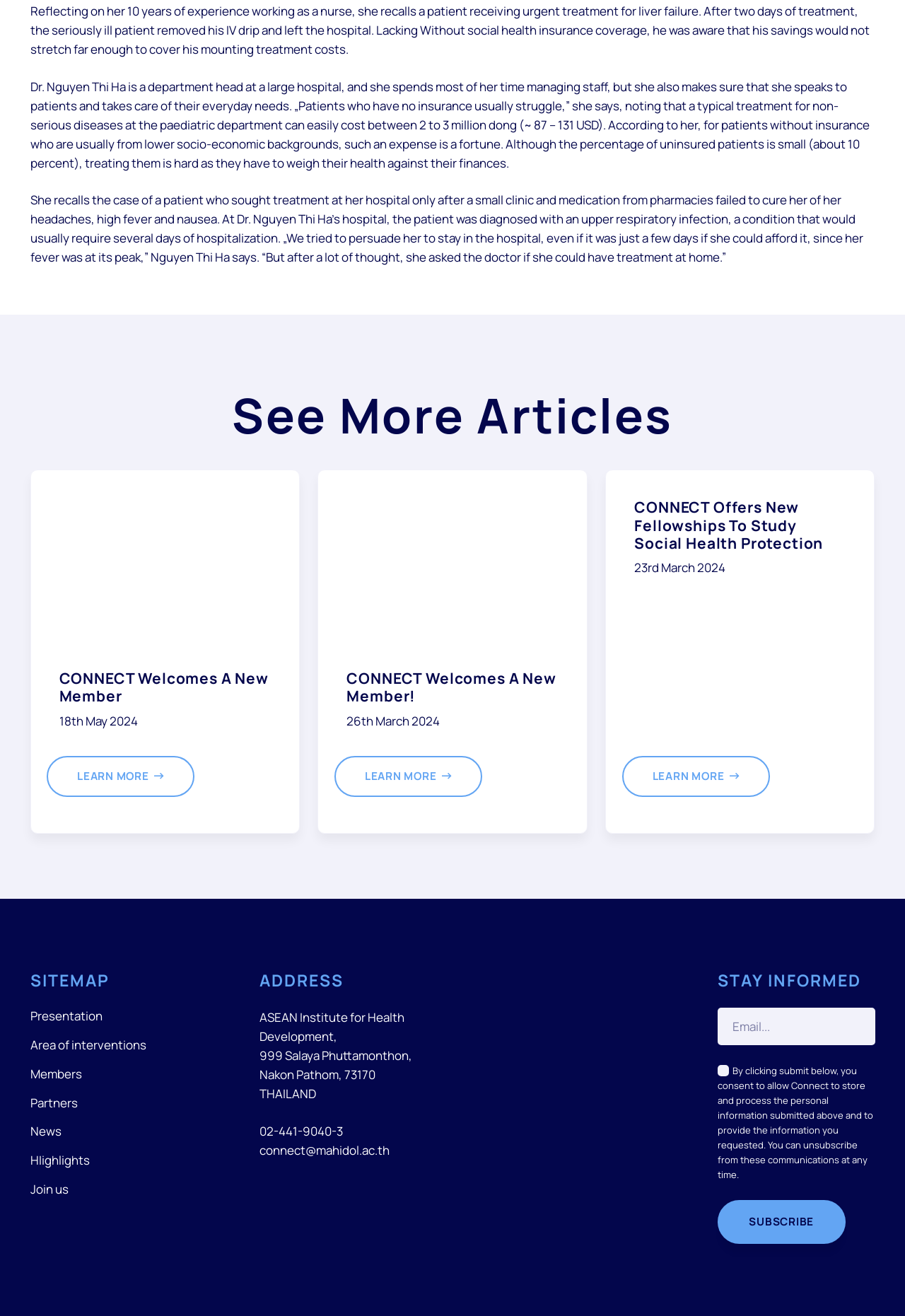Give a short answer using one word or phrase for the question:
How much does a typical treatment for non-serious diseases at the paediatric department cost?

2 to 3 million dong